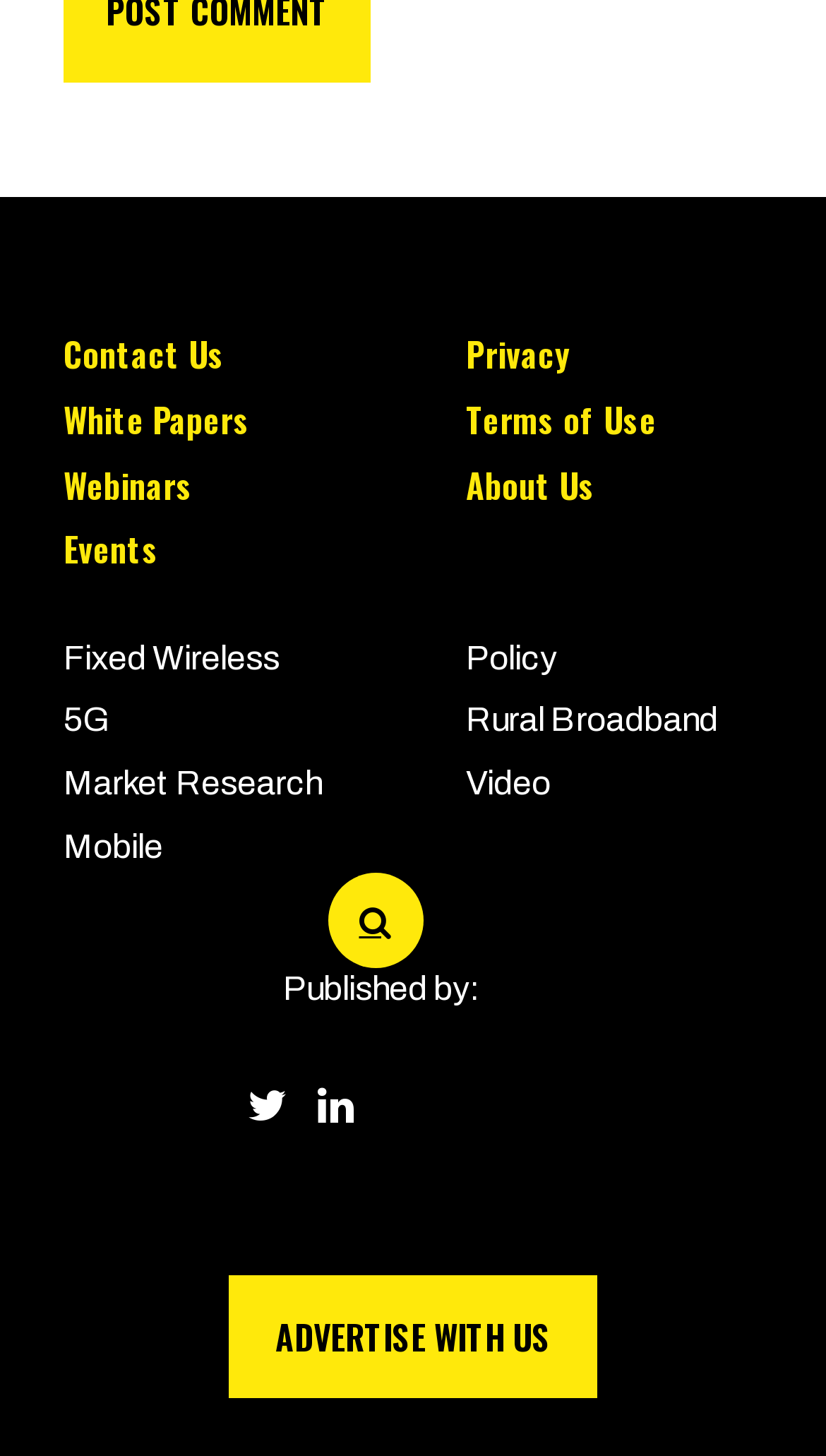Select the bounding box coordinates of the element I need to click to carry out the following instruction: "Read about Fixed Wireless".

[0.077, 0.439, 0.338, 0.463]